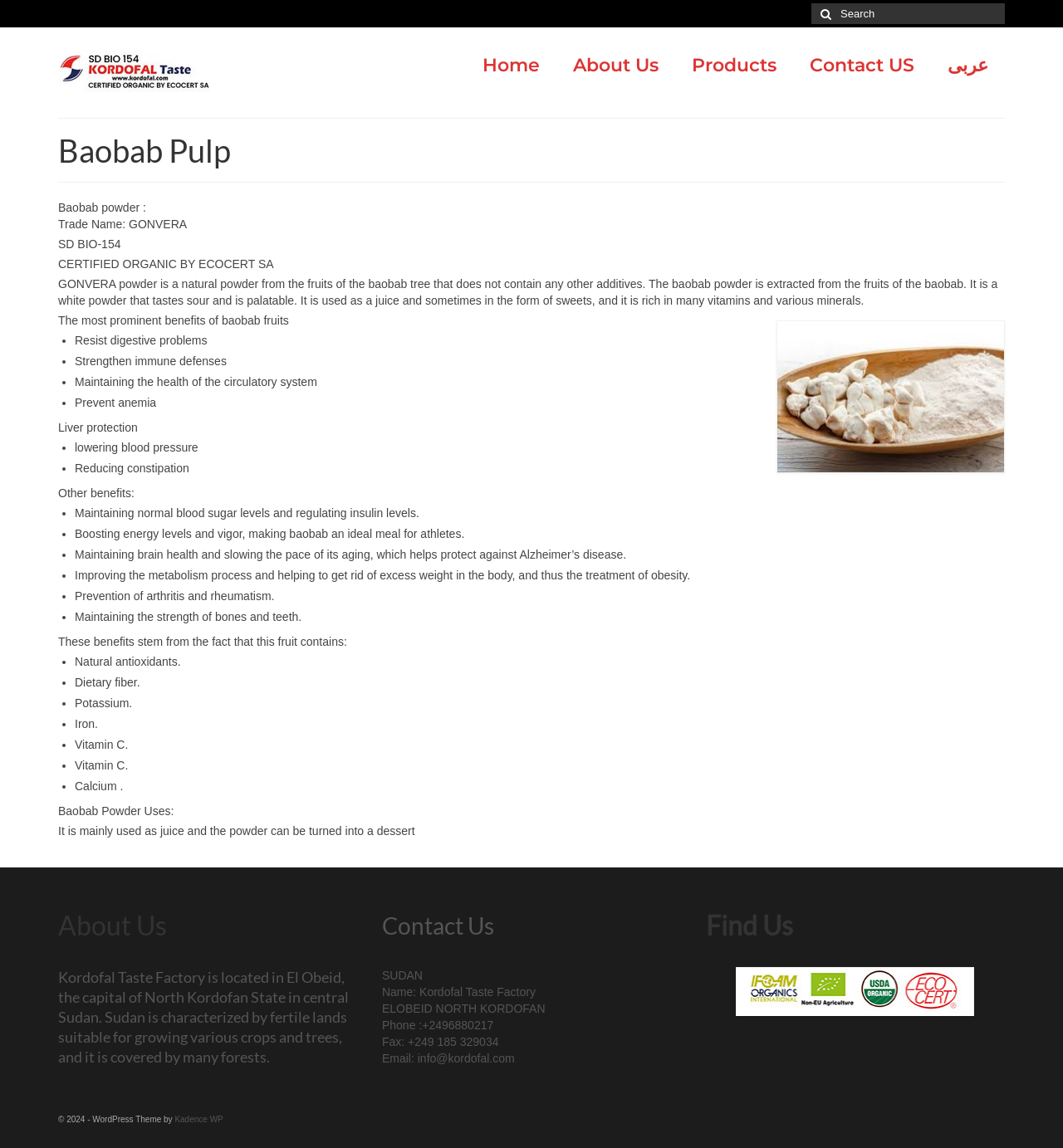What is the phone number of Kordofal Taste Factory?
Please elaborate on the answer to the question with detailed information.

The phone number of Kordofal Taste Factory can be found in the contact us section of the webpage, where it is mentioned as 'Phone :+2496880217'.